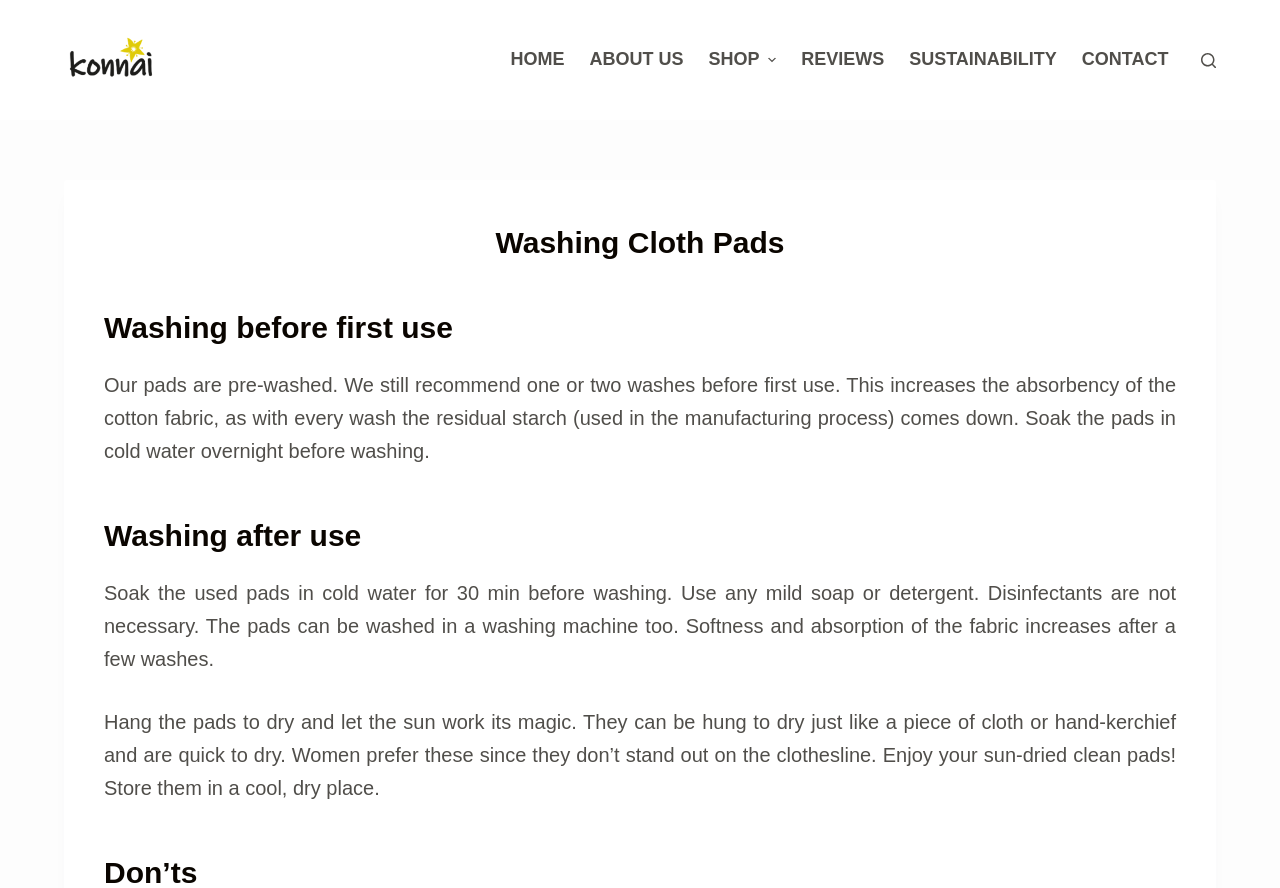Find and specify the bounding box coordinates that correspond to the clickable region for the instruction: "Click the 'HOME' menu item".

[0.389, 0.0, 0.451, 0.135]